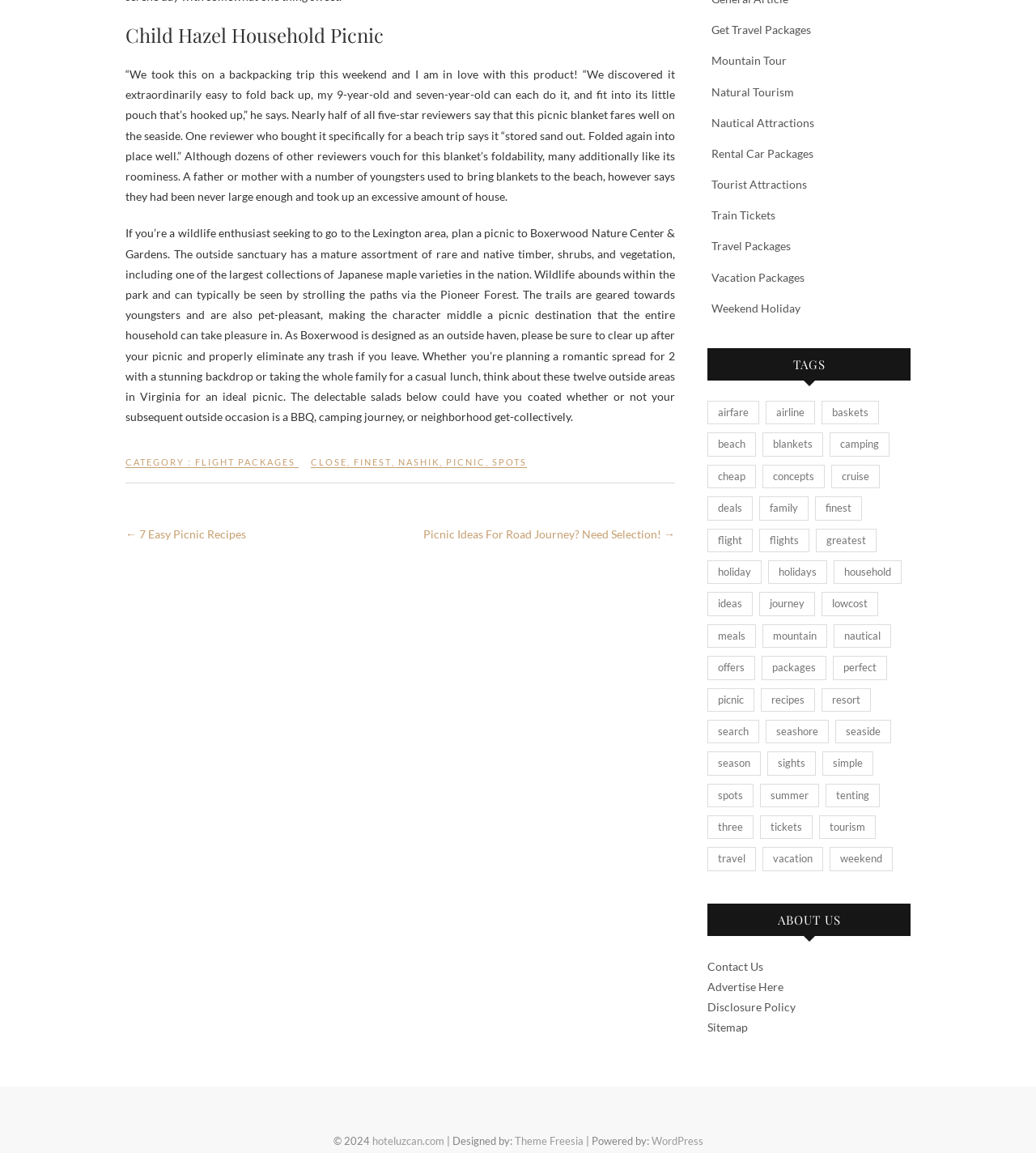What is the purpose of the link 'Get Travel Packages'?
Please analyze the image and answer the question with as much detail as possible.

The link 'Get Travel Packages' is likely to take the user to a page where they can book travel packages, as it is located among other travel-related links and the webpage appears to be about travel and tourism.